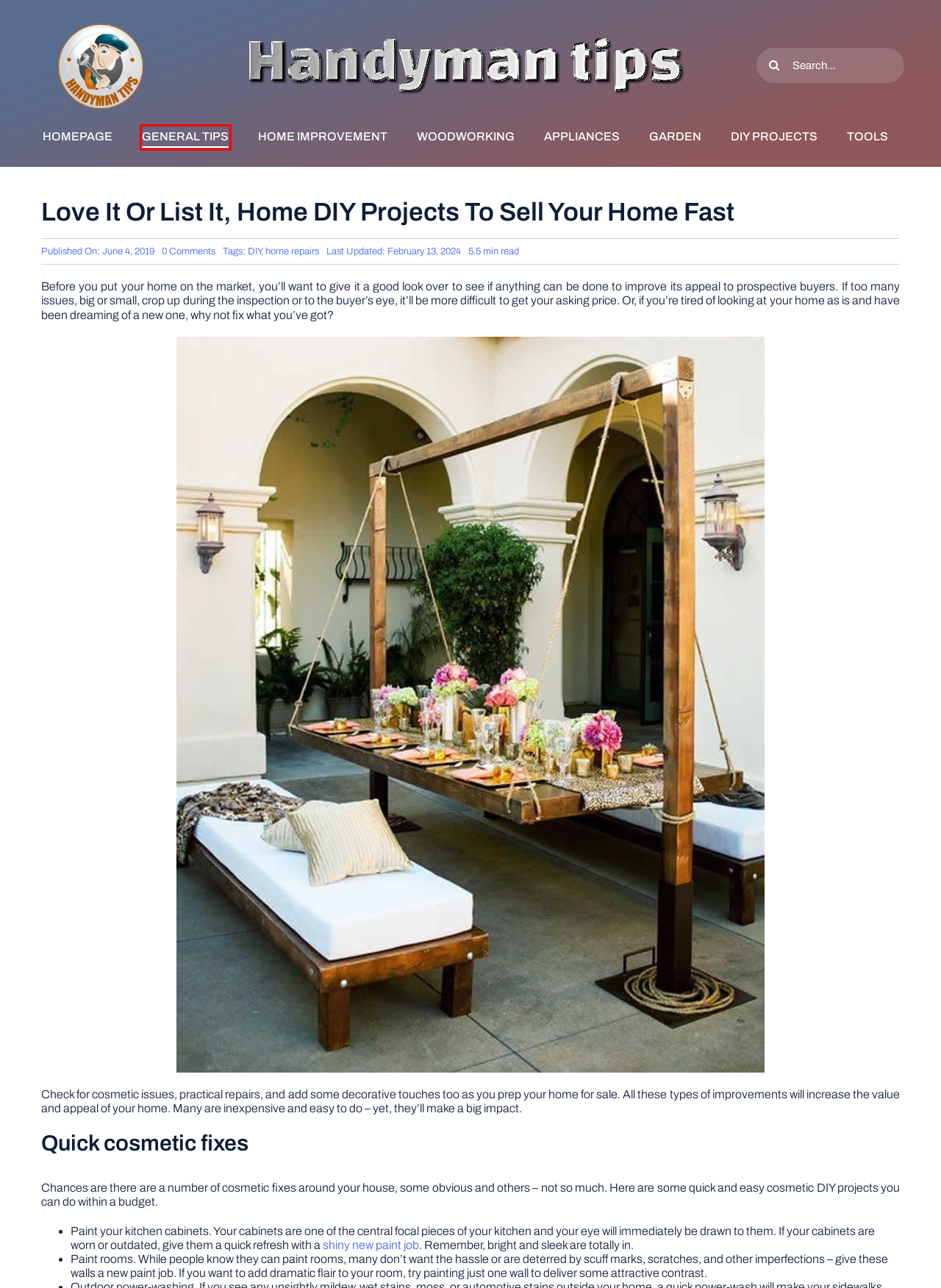Review the screenshot of a webpage that includes a red bounding box. Choose the webpage description that best matches the new webpage displayed after clicking the element within the bounding box. Here are the candidates:
A. DIY projects Archives Page 1 of 18 / Handyman tips
B. Garden Archives Page 1 of 27 / Handyman tips
C. Tools Archives Page 1 of 20 / Handyman tips
D. Appliances Archives Page 1 of 17 / Handyman tips
E. Woodworking Archives Page 1 of 13 / Handyman tips
F. Handyman tips - DIY solutions for all your problems
G. General tips Archives Page 1 of 565 / Handyman tips
H. Home improvement Archives Page 1 of 95 / Handyman tips

G